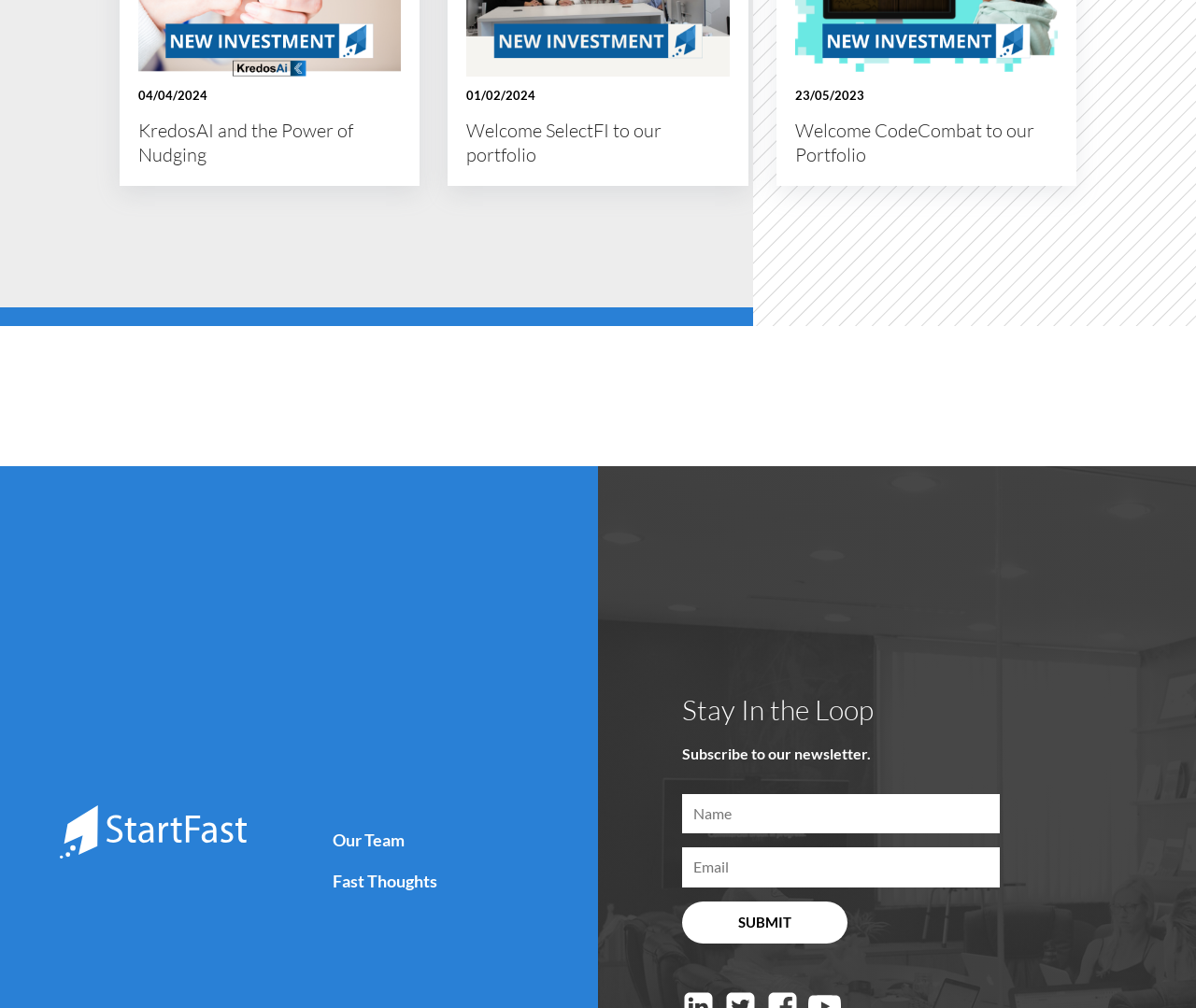Could you locate the bounding box coordinates for the section that should be clicked to accomplish this task: "Click on the link to view the Welcome CodeCombat to our Portfolio page".

[0.665, 0.118, 0.884, 0.166]